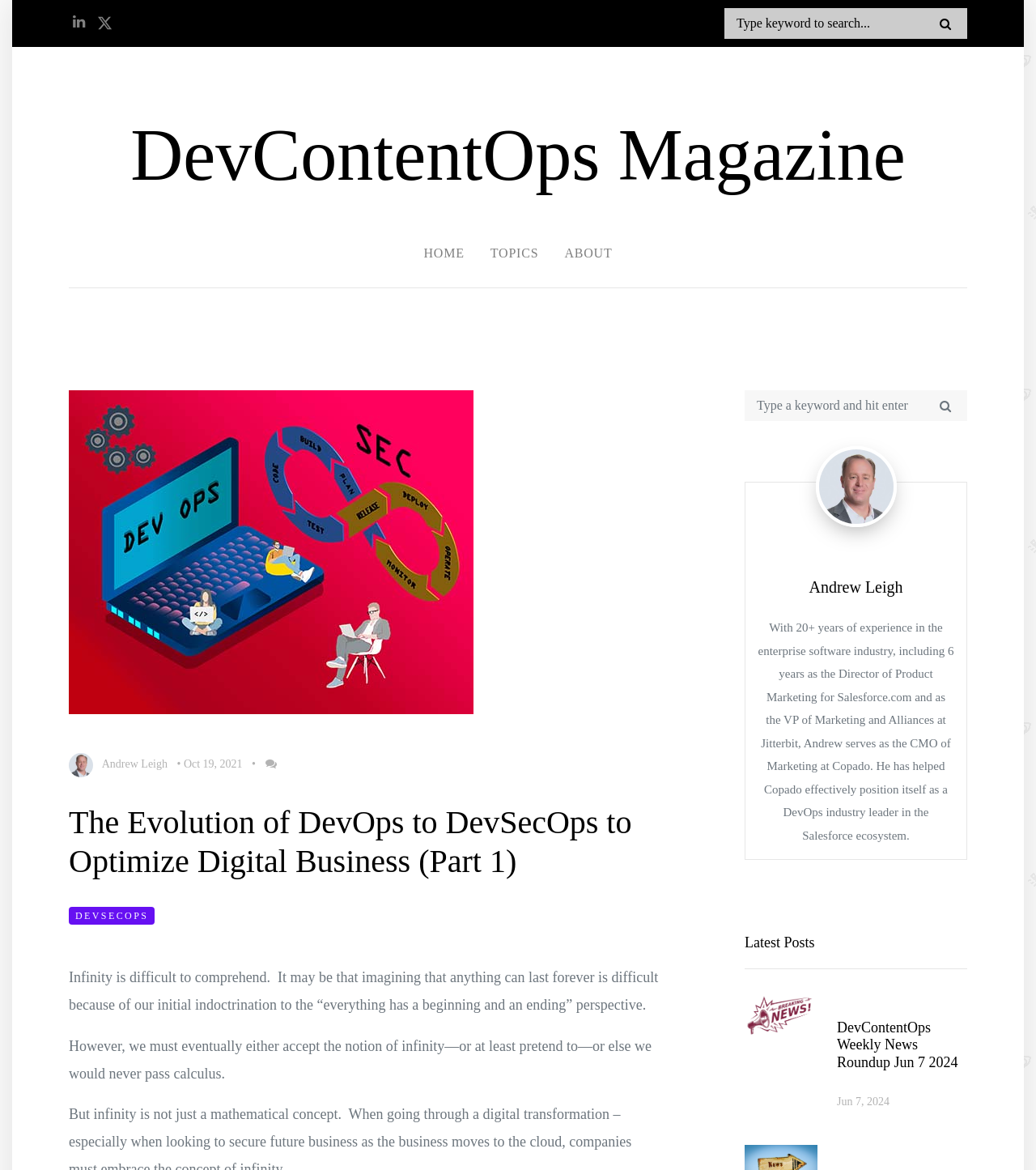Extract the bounding box coordinates for the UI element described by the text: "Books". The coordinates should be in the form of [left, top, right, bottom] with values between 0 and 1.

None